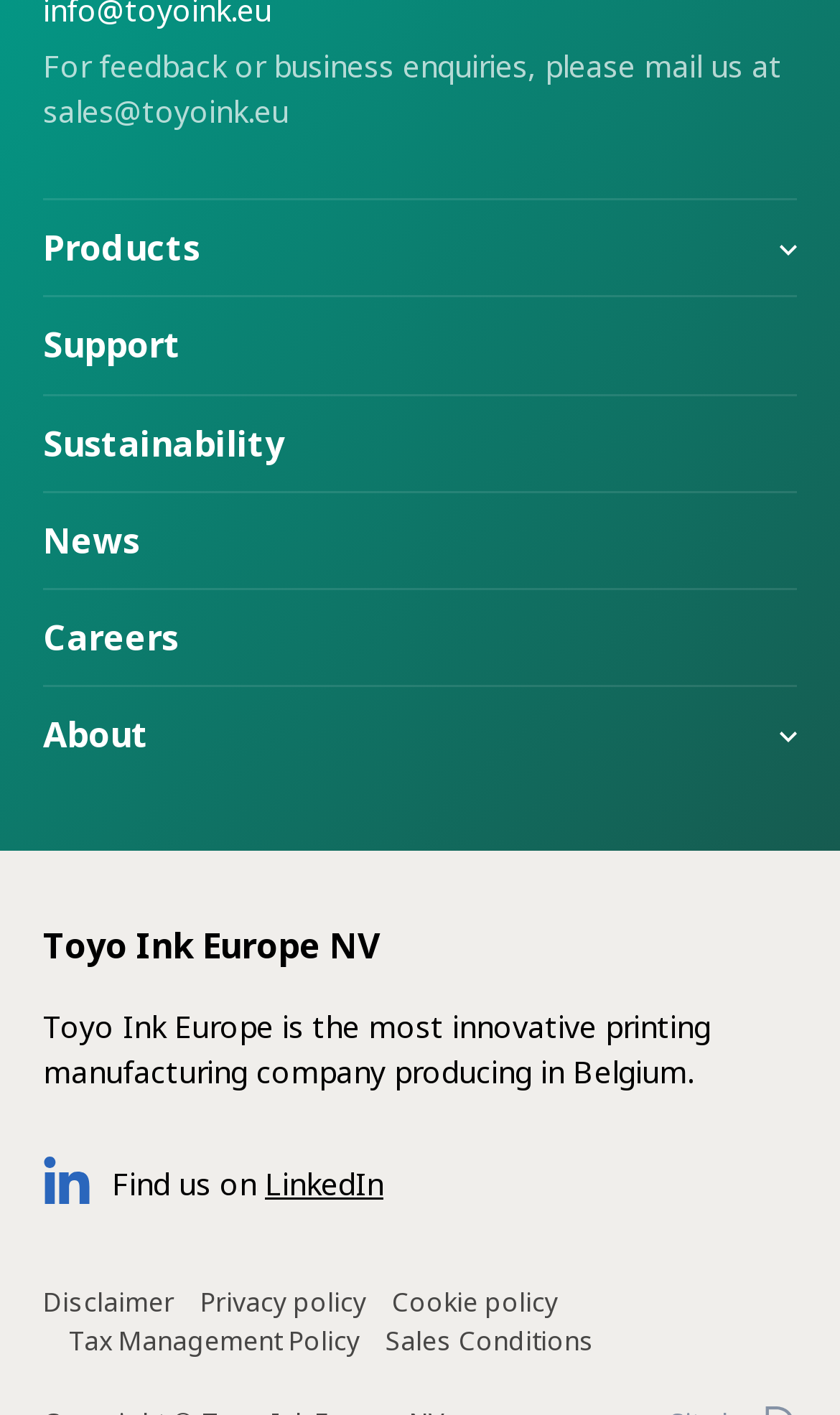Show the bounding box coordinates of the element that should be clicked to complete the task: "Contact us through email".

[0.051, 0.064, 0.344, 0.093]